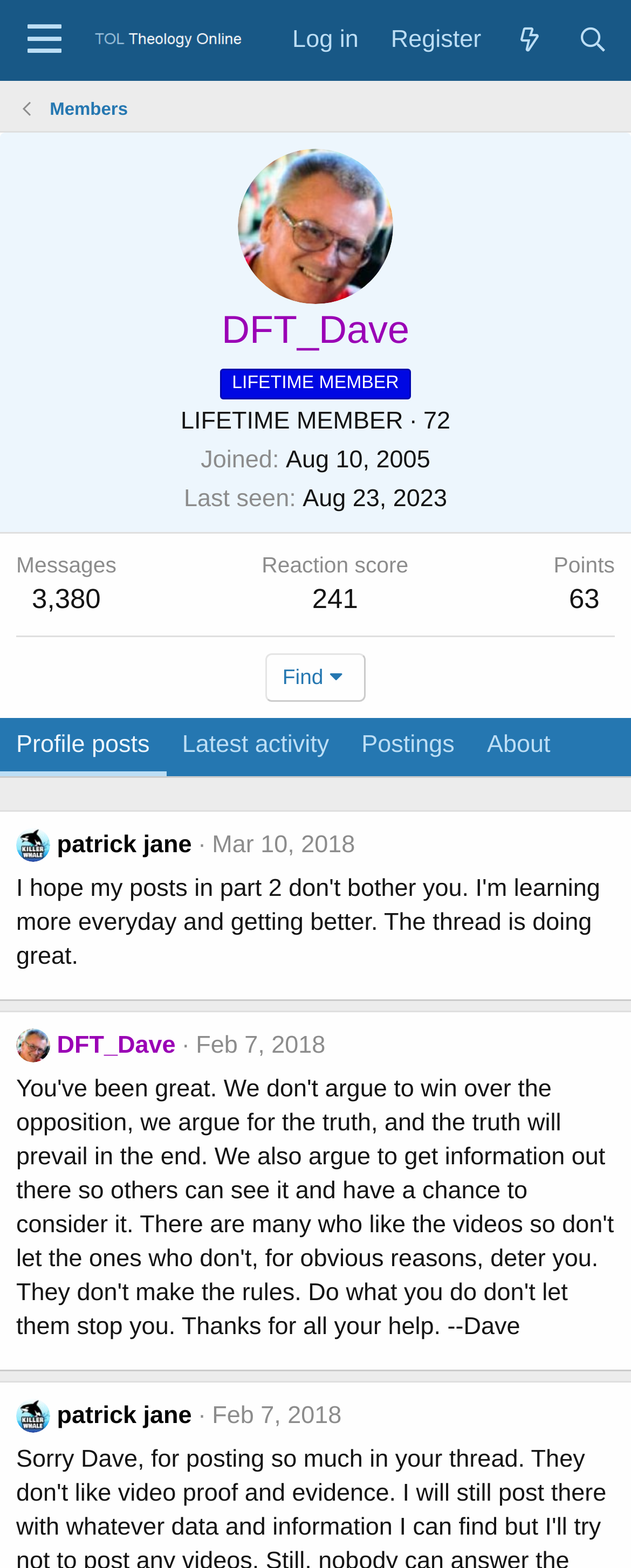Offer a thorough description of the webpage.

This webpage is about a user profile on a forum or online community called TheologyOnline. At the top left, there is a button labeled "Menu" and a link to the website's homepage, accompanied by an image of the website's logo. To the right of these elements, there are links to log in, register, and access various features such as "What's new" and "Search".

Below these top-level elements, there is a section dedicated to the user profile, with a heading that displays the username "DFT_Dave". This section includes an image of the user, as well as some descriptive text and statistics about the user's activity on the site, such as the number of messages they have posted and their reaction score.

Further down the page, there are several tabs that allow users to navigate to different sections of the profile, including "Profile posts", "Latest activity", "Postings", and "About". The currently selected tab is "Profile posts", which displays a list of posts made by the user.

Each post is displayed in a separate section, with a heading that includes the user's name and the date of the post. The post content is not explicitly described, but it appears to be a discussion or comment made by the user. There are multiple posts displayed on the page, each with its own heading and content.

At the bottom of the page, there is a horizontal separator line, followed by a button labeled "Find" with a magnifying glass icon. This button likely allows users to search for specific content or users on the site.

Overall, this webpage is a user profile page on a forum or online community, displaying information about the user and their activity on the site, as well as allowing users to navigate to different sections of the profile and view the user's posts.